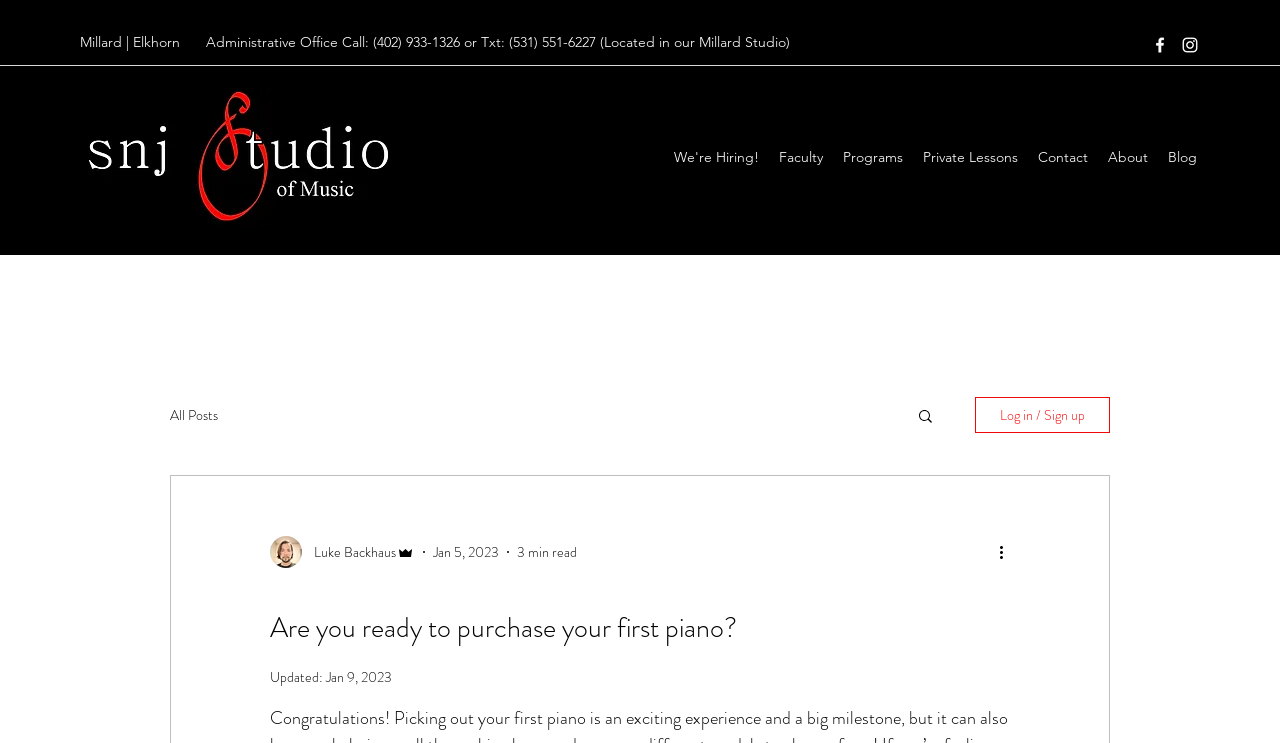Locate the bounding box coordinates of the element that needs to be clicked to carry out the instruction: "Log in or sign up". The coordinates should be given as four float numbers ranging from 0 to 1, i.e., [left, top, right, bottom].

[0.762, 0.534, 0.867, 0.583]